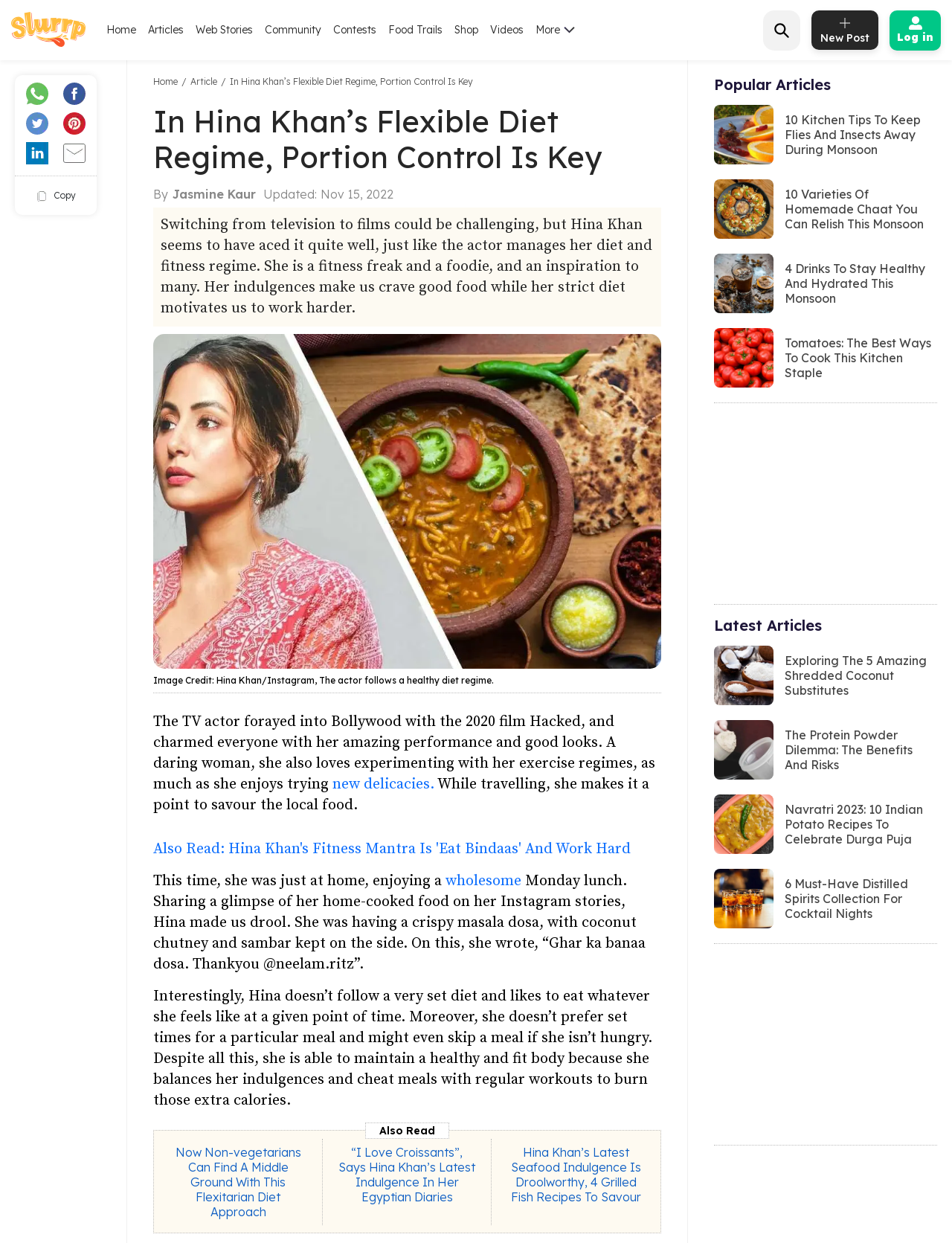What is the topic of the latest article listed on the webpage?
Please answer the question with a detailed and comprehensive explanation.

I looked at the link elements under the heading 'Latest Articles' and found that the last link has the text '6 Must-Have Distilled Spirits Collection For Cocktail Nights' which indicates the topic of the latest article.